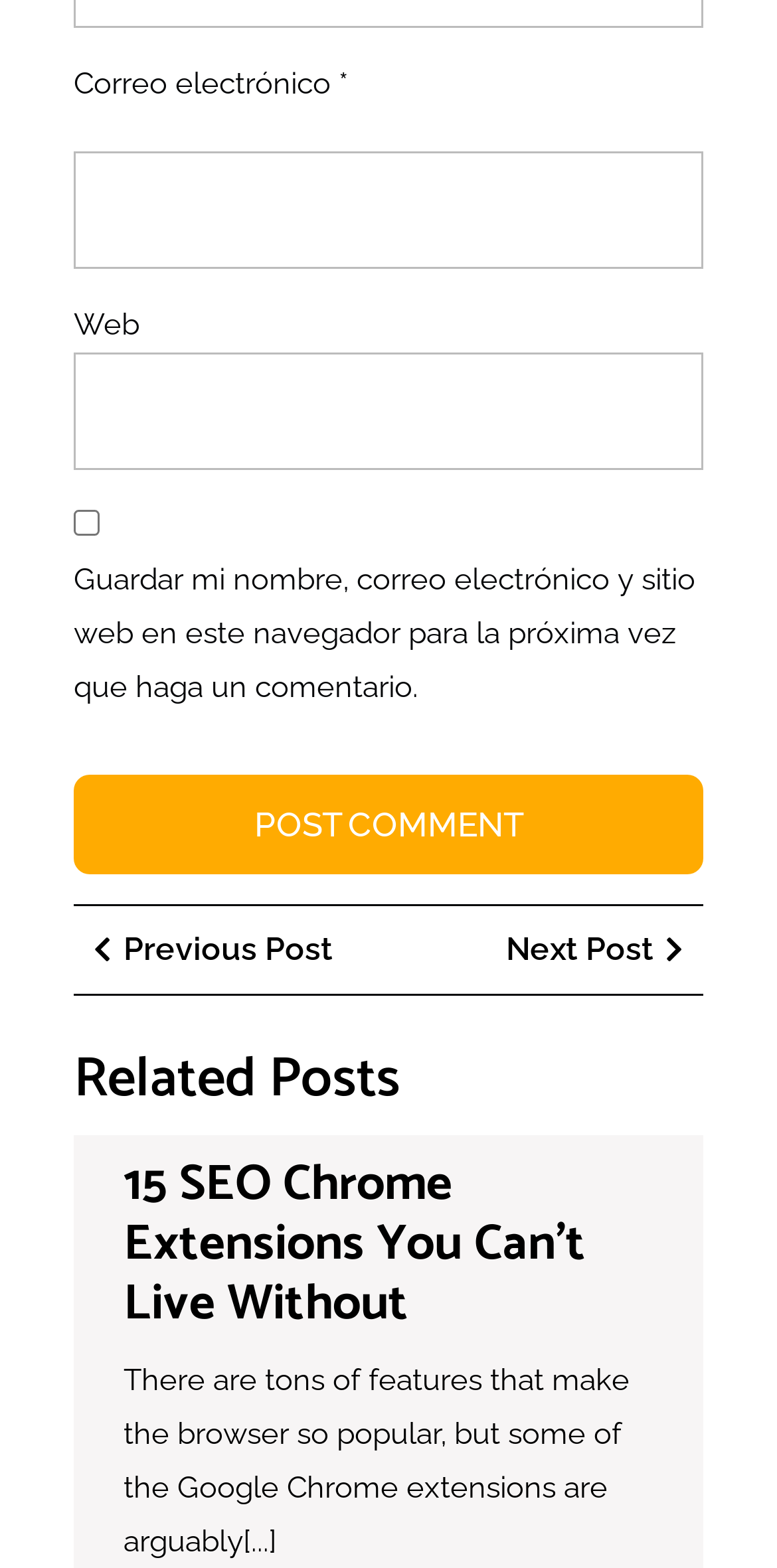How many related posts are shown?
Using the information presented in the image, please offer a detailed response to the question.

There is one related post shown, which is indicated by the heading 'Related Posts' and the link '15 SEO Chrome Extensions You Can’t Live Without' with bounding box coordinates [0.159, 0.729, 0.754, 0.858].